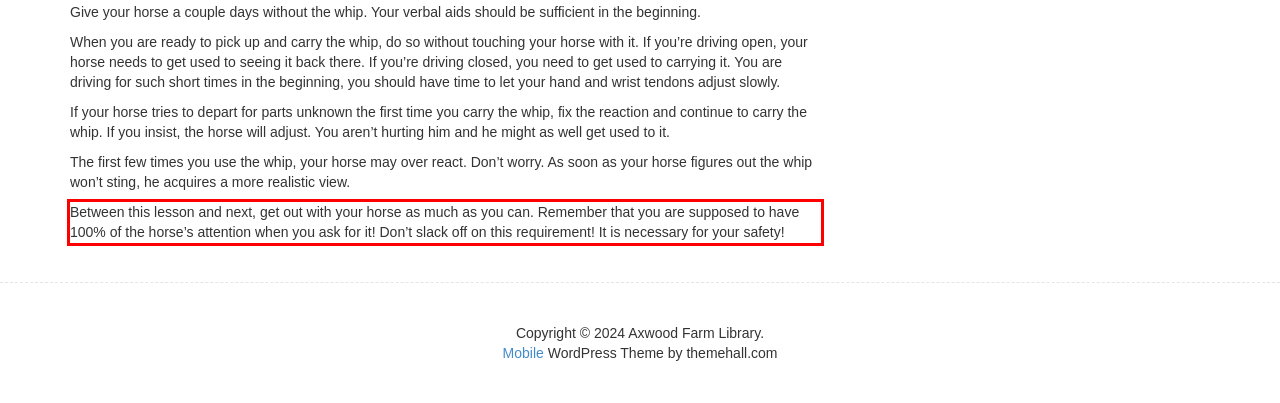Given a screenshot of a webpage containing a red bounding box, perform OCR on the text within this red bounding box and provide the text content.

Between this lesson and next, get out with your horse as much as you can. Remember that you are supposed to have 100% of the horse’s attention when you ask for it! Don’t slack off on this requirement! It is necessary for your safety!